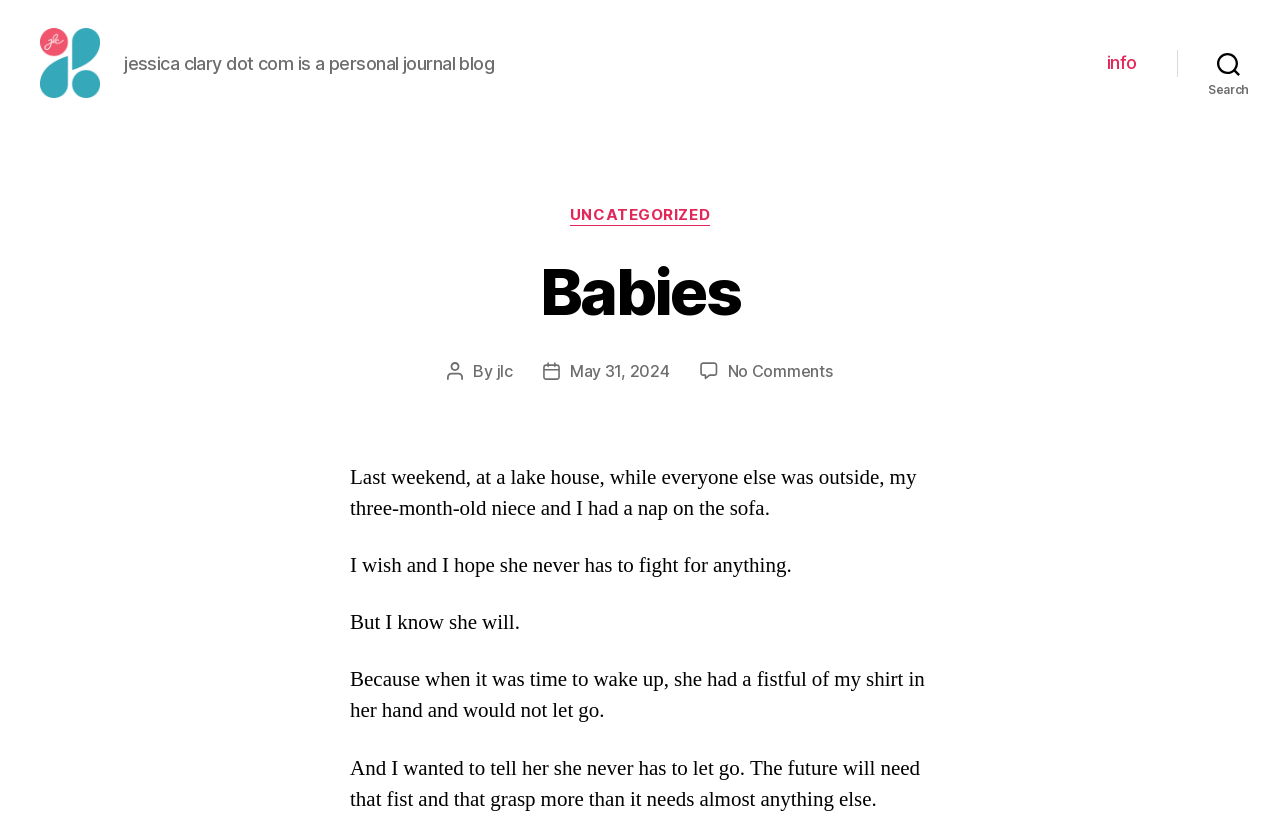Please reply to the following question using a single word or phrase: 
What is the text of the first heading?

jlc jlc